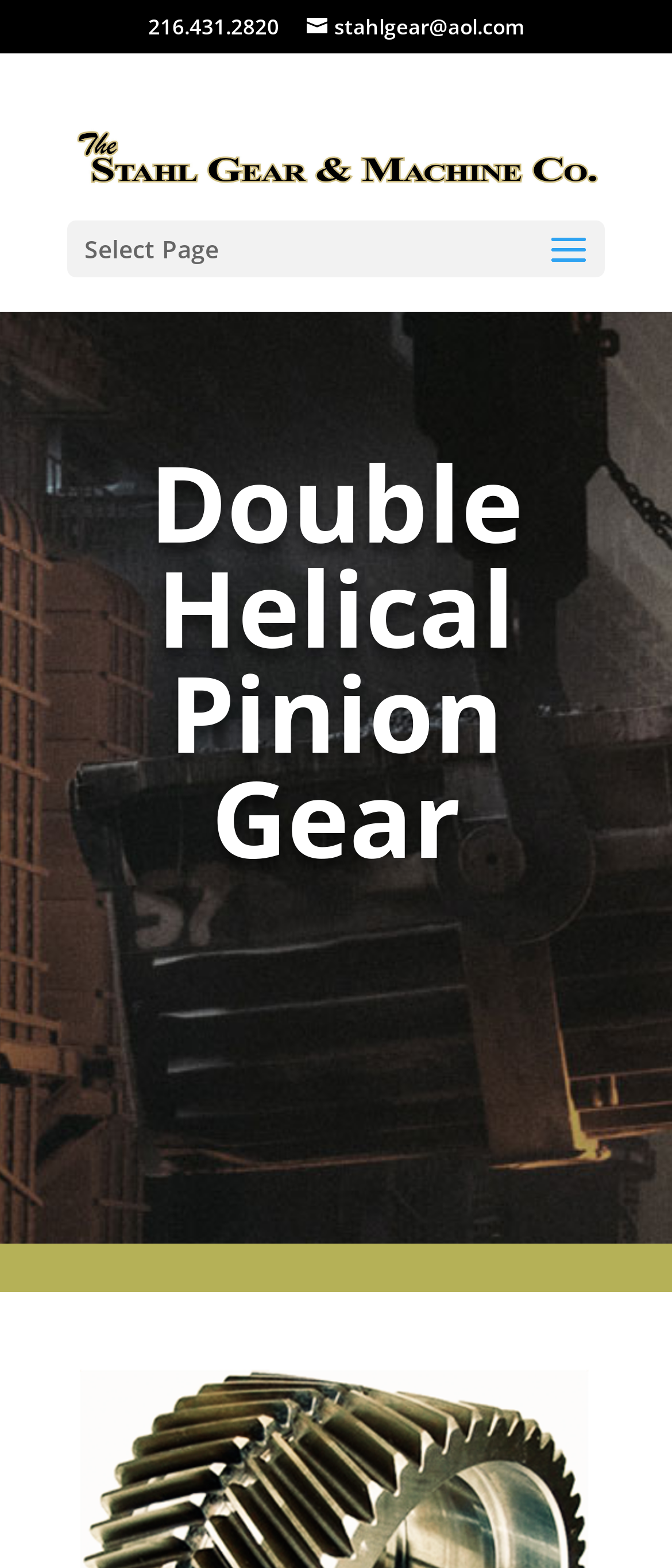Identify the headline of the webpage and generate its text content.

Double Helical Pinion Gear